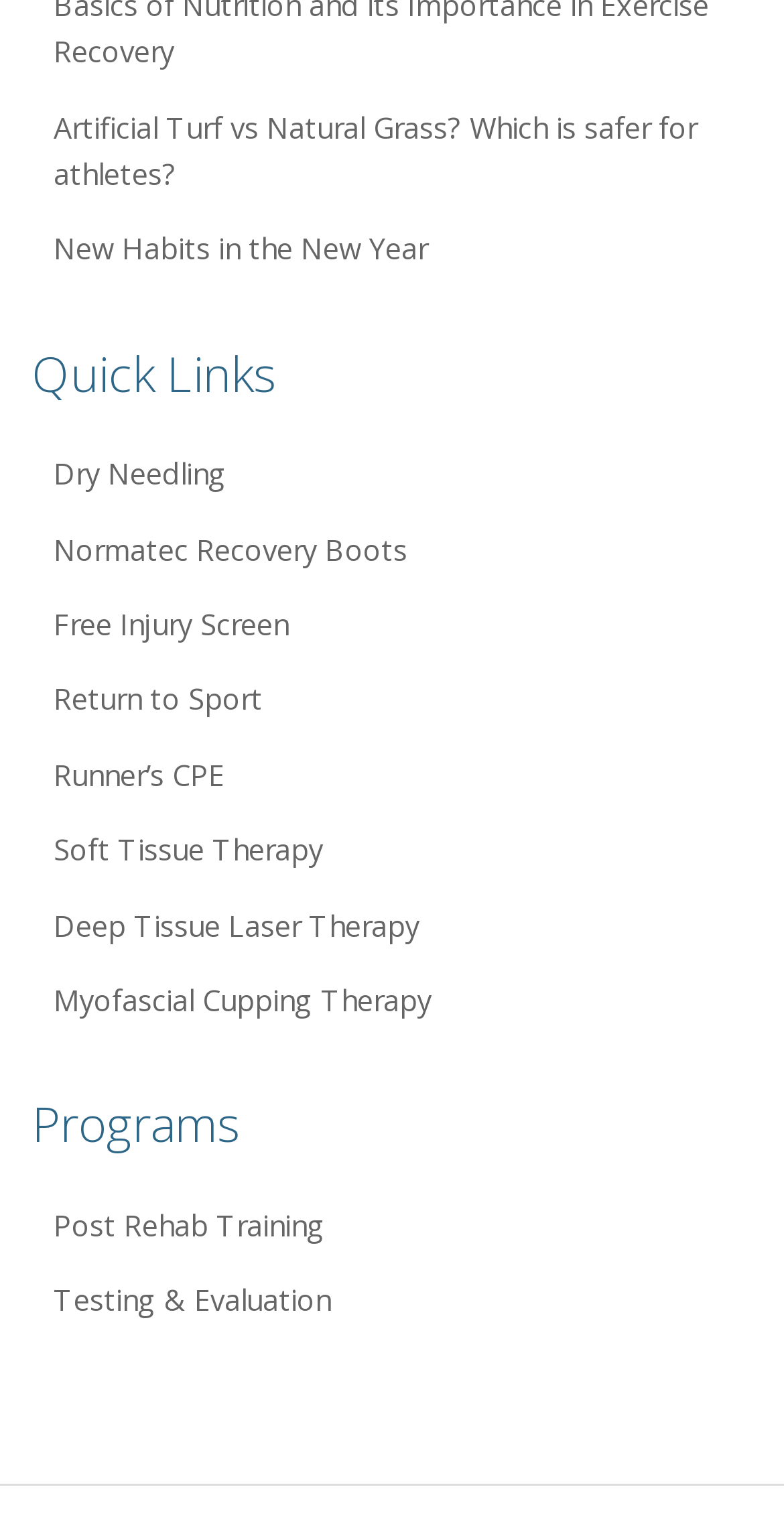Identify the bounding box coordinates of the section to be clicked to complete the task described by the following instruction: "Explore Post Rehab Training". The coordinates should be four float numbers between 0 and 1, formatted as [left, top, right, bottom].

[0.041, 0.772, 0.959, 0.821]